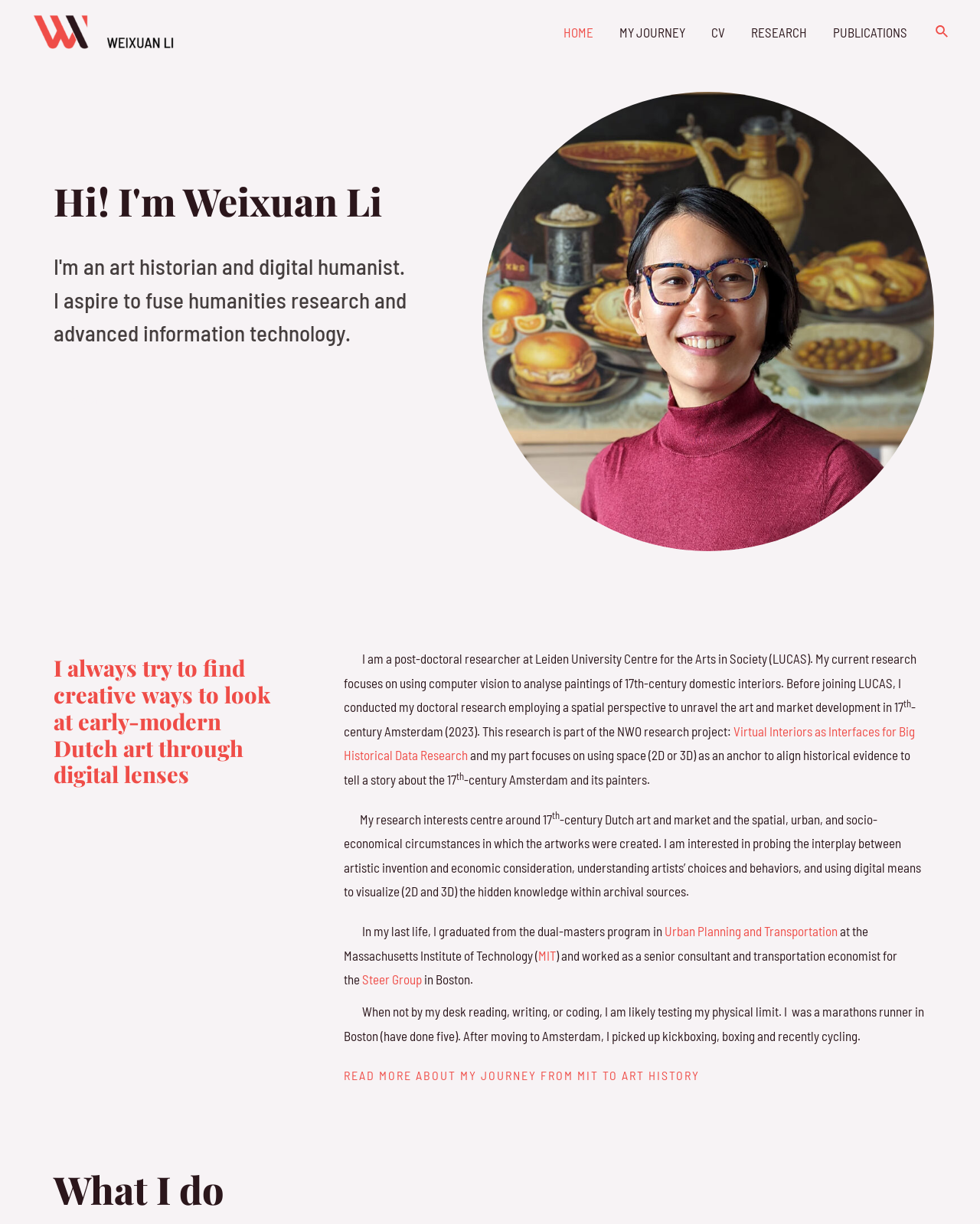What is the researcher's hobby?
Give a detailed response to the question by analyzing the screenshot.

The researcher's hobby can be found in the paragraph that starts with 'When not by my desk reading, writing, or coding, I am likely testing my physical limit.' This information is provided in a casual tone, suggesting that the researcher enjoys engaging in physical activities outside of their academic pursuits.